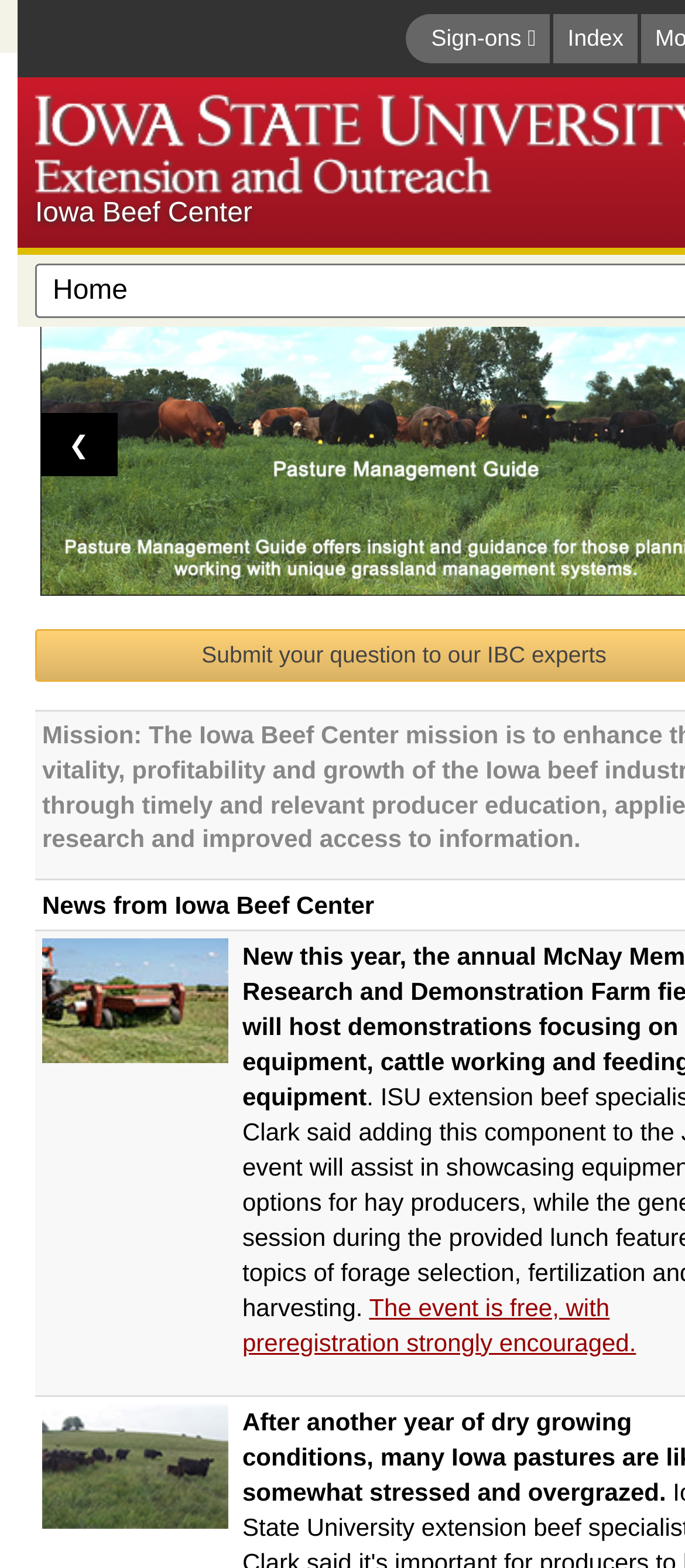What is the purpose of the 'Sign-ons' button?
Use the information from the screenshot to give a comprehensive response to the question.

I inferred the purpose of the 'Sign-ons' button based on its text. It is likely used to sign on to a system or service, but the exact purpose is not explicitly stated on the webpage.